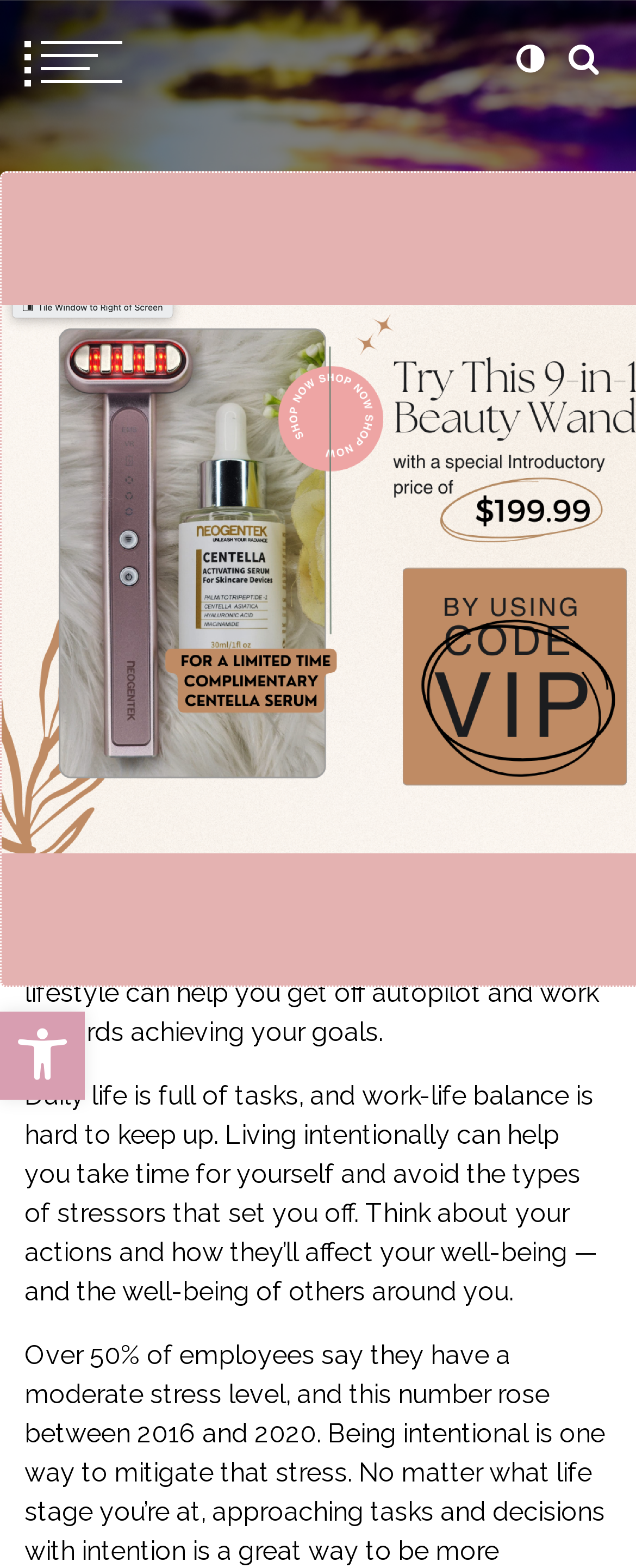Pinpoint the bounding box coordinates of the area that should be clicked to complete the following instruction: "Open accessibility tools". The coordinates must be given as four float numbers between 0 and 1, i.e., [left, top, right, bottom].

[0.0, 0.645, 0.133, 0.701]